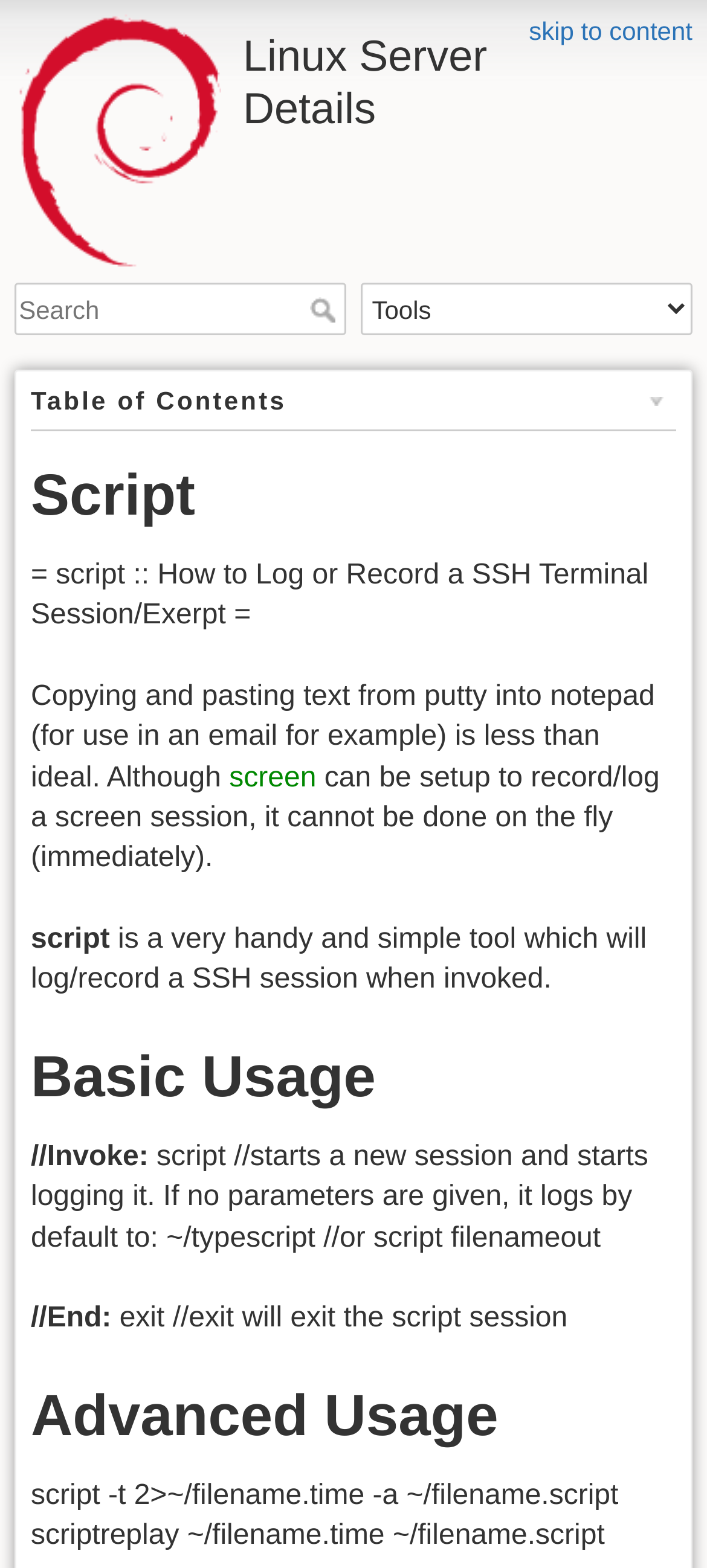Generate a thorough description of the webpage.

This webpage is about Linux Server Details, specifically focusing on a script for logging or recording a SSH terminal session. At the top, there is a link to "skip to content" and a heading that repeats the title "Linux Server Details". Below the heading, there is a search bar with a textbox and a "Search" button. 

To the right of the search bar, there is a combobox labeled "Tools" that has a dropdown menu. Below the search bar and combobox, there are three headings: "Table of Contents", "Script", and "Basic Usage". 

Under the "Script" heading, there is a paragraph of text explaining the limitations of copying and pasting text from Putty into Notepad. There is also a link to "screen" and a sentence explaining that it cannot be used to record a screen session on the fly. 

Next, there is a section about the "script" tool, which can log or record a SSH session. This section includes a heading "Basic Usage" and explains how to invoke the script, including the default logging location. 

Further down, there is another section with a heading "Advanced Usage" that provides an example of a more complex script command.